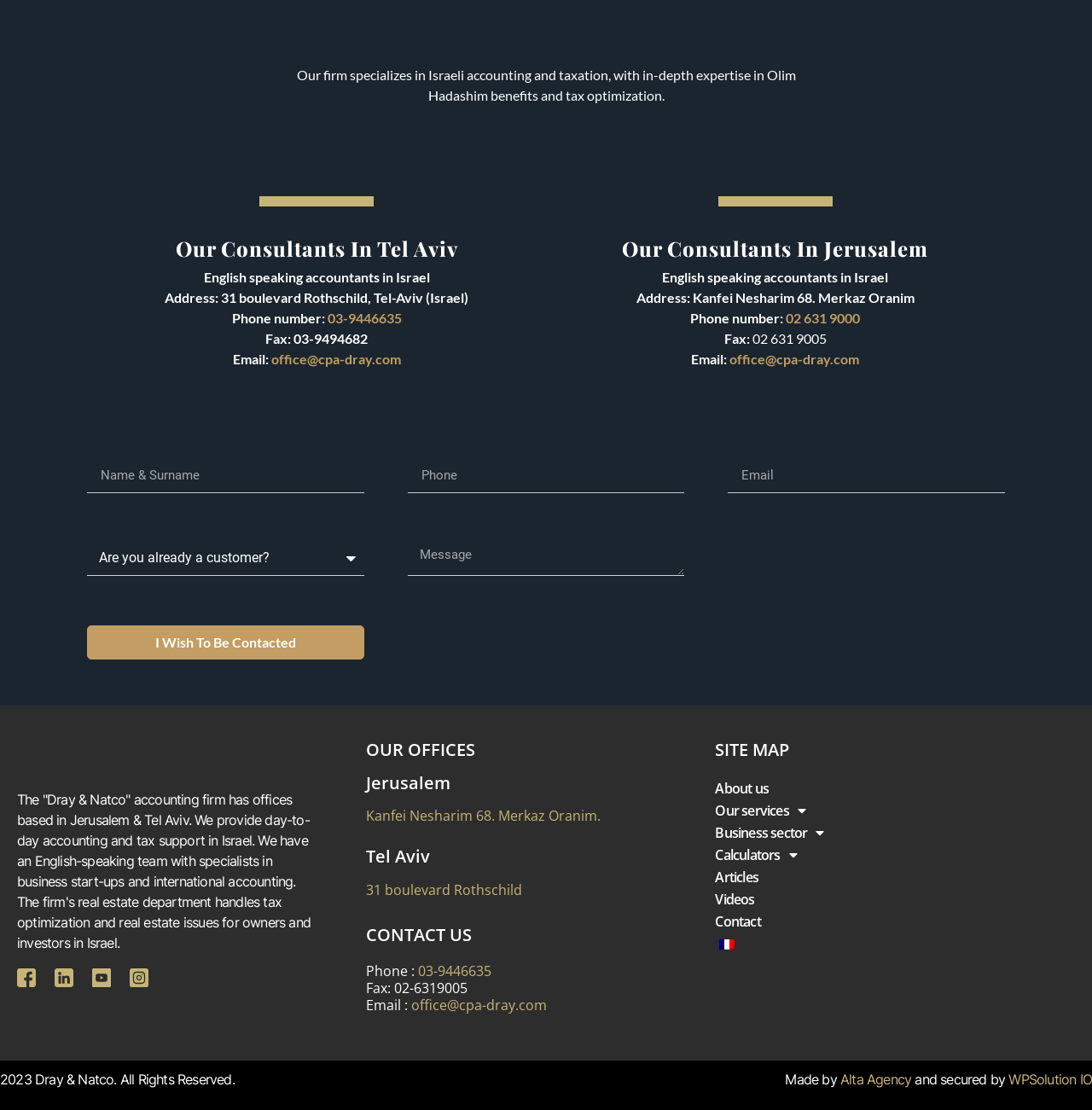Please identify the bounding box coordinates of the clickable area that will allow you to execute the instruction: "Click the 'I Wish To Be Contacted' button".

[0.08, 0.563, 0.333, 0.594]